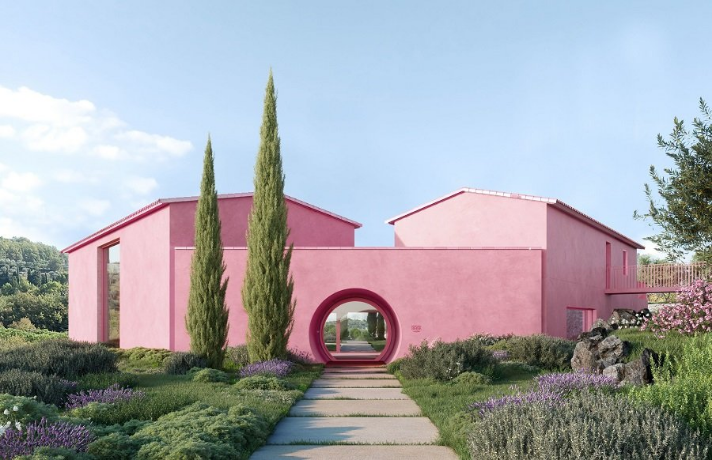What is the purpose of Le Domaine de la Rose?
Based on the screenshot, answer the question with a single word or phrase.

Cultivate roses and perfume plants